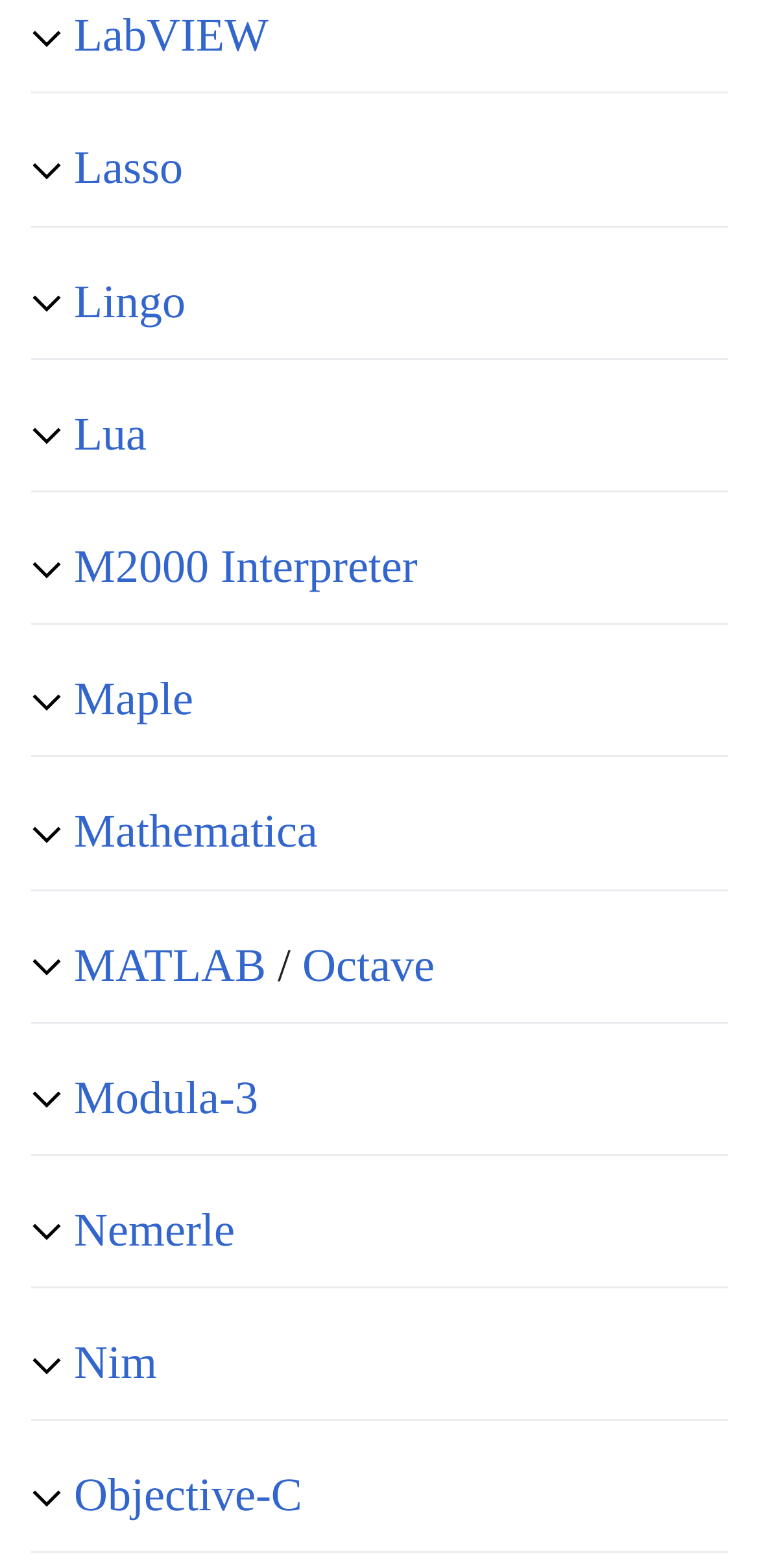Provide the bounding box coordinates for the area that should be clicked to complete the instruction: "Expand Lasso".

[0.097, 0.09, 0.959, 0.129]